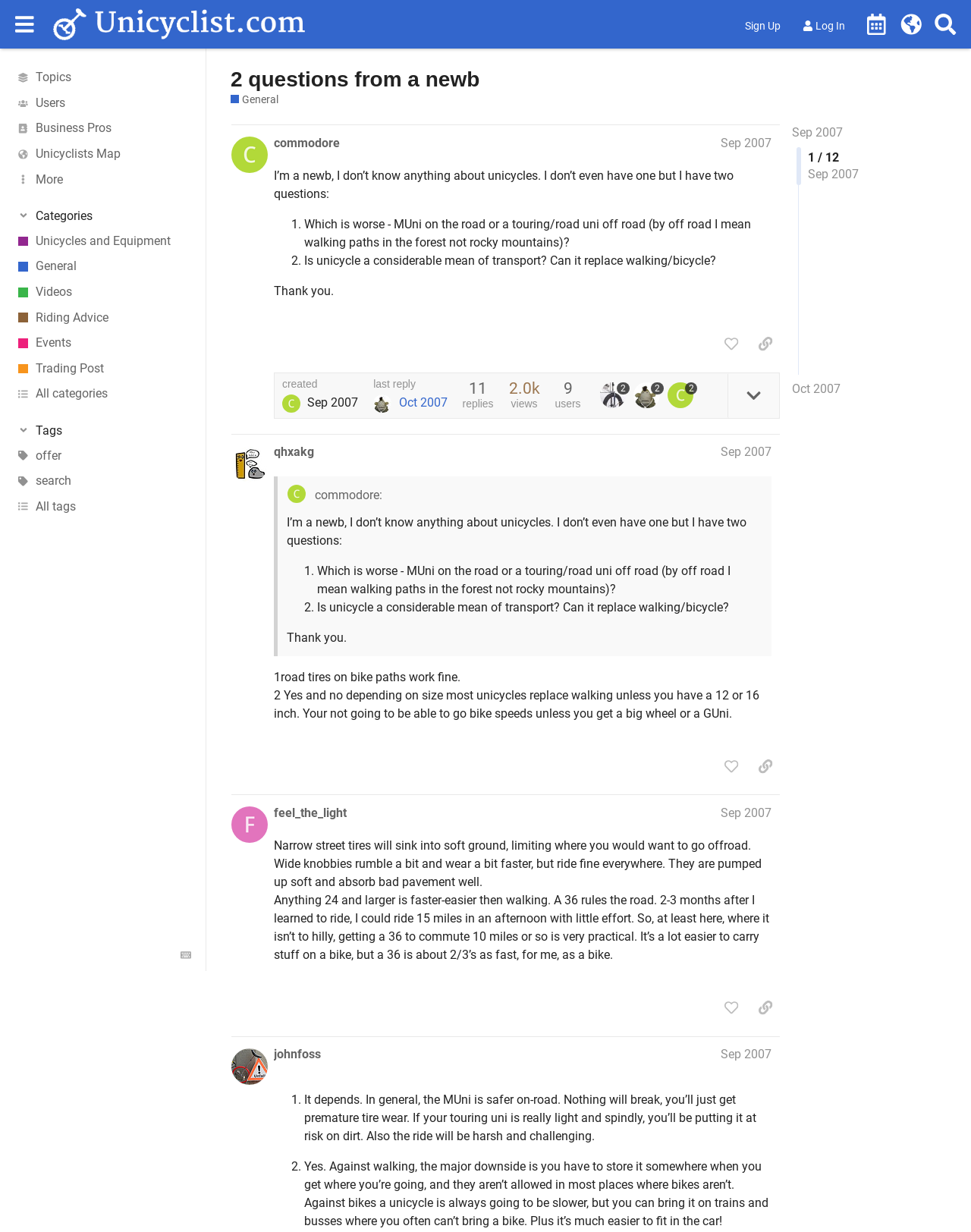Determine the bounding box for the UI element described here: "2 questions from a newb".

[0.238, 0.055, 0.494, 0.074]